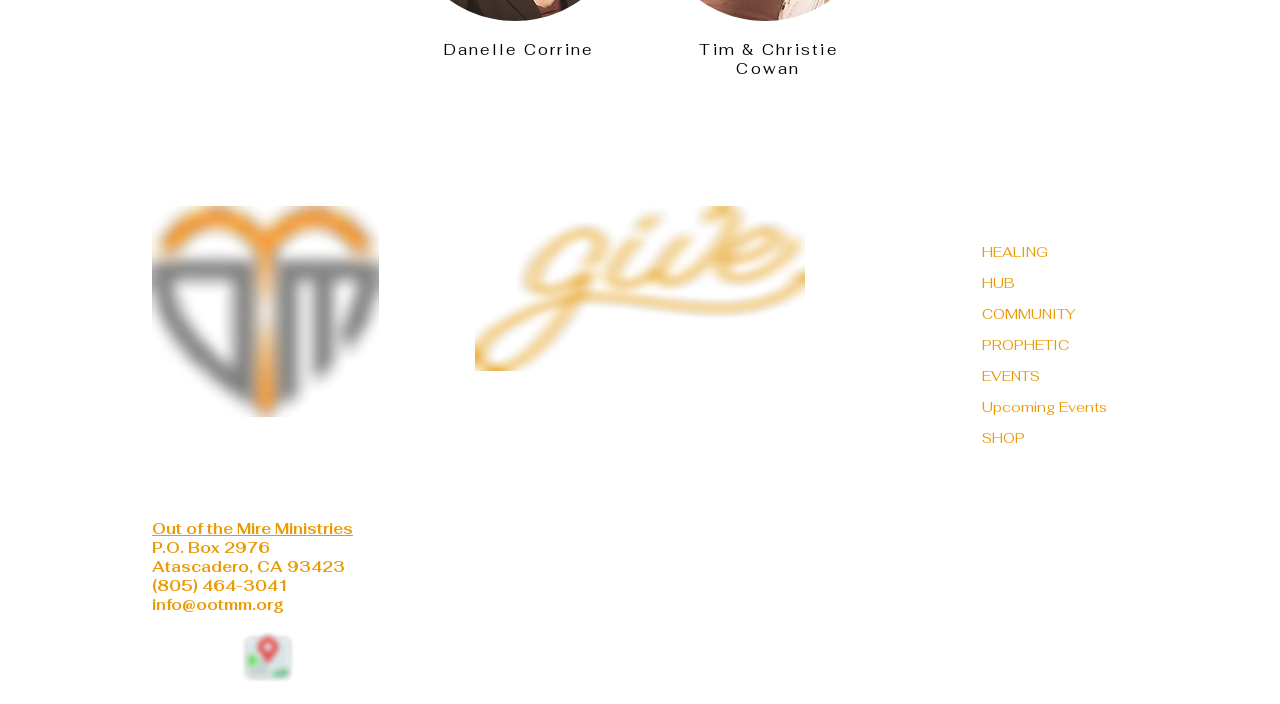Please identify the bounding box coordinates of the area that needs to be clicked to fulfill the following instruction: "Click on the 'Give Out of the Mire Ministries' link."

[0.371, 0.292, 0.629, 0.526]